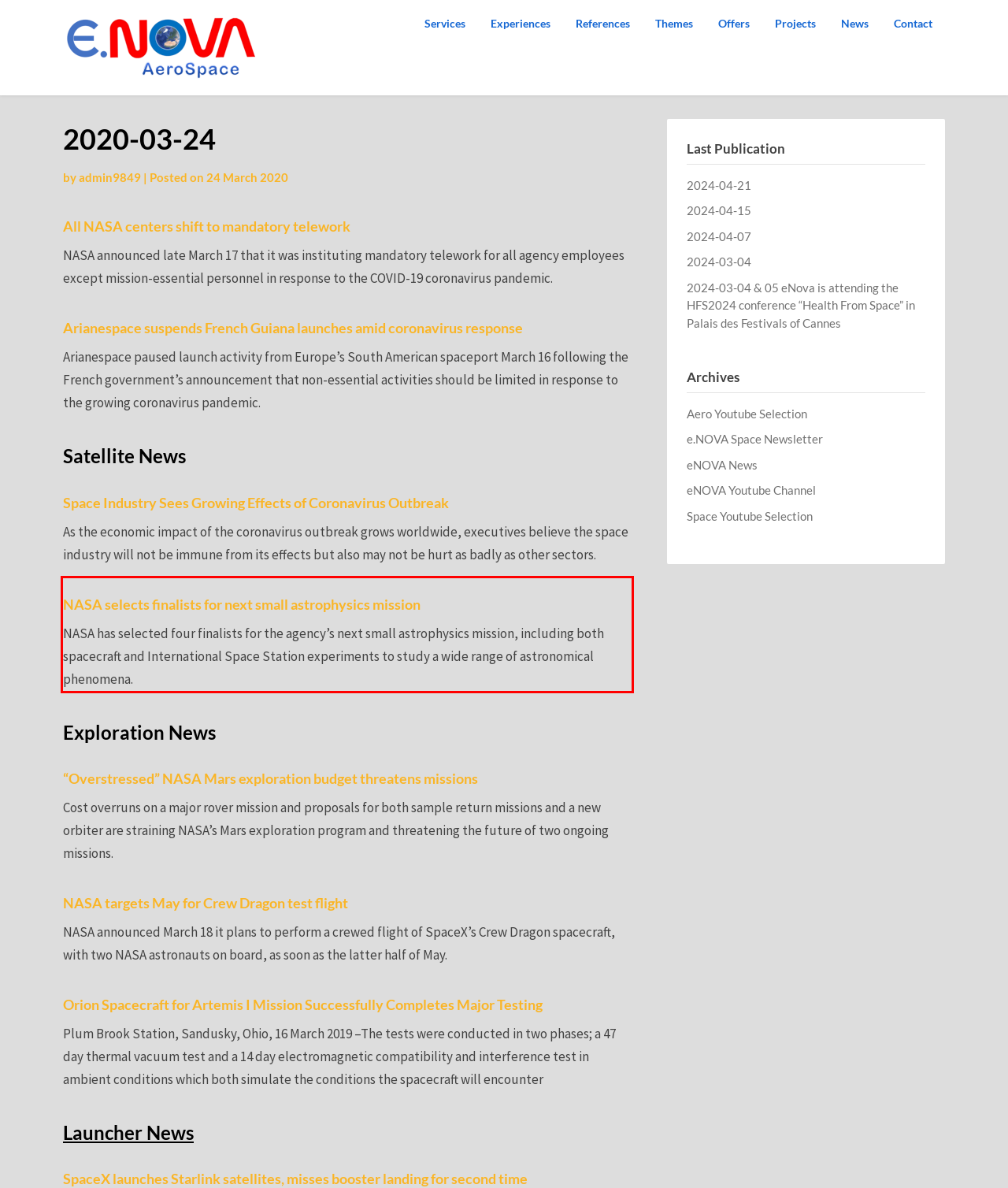Analyze the screenshot of a webpage where a red rectangle is bounding a UI element. Extract and generate the text content within this red bounding box.

NASA has selected four finalists for the agency’s next small astrophysics mission, including both spacecraft and International Space Station experiments to study a wide range of astronomical phenomena.